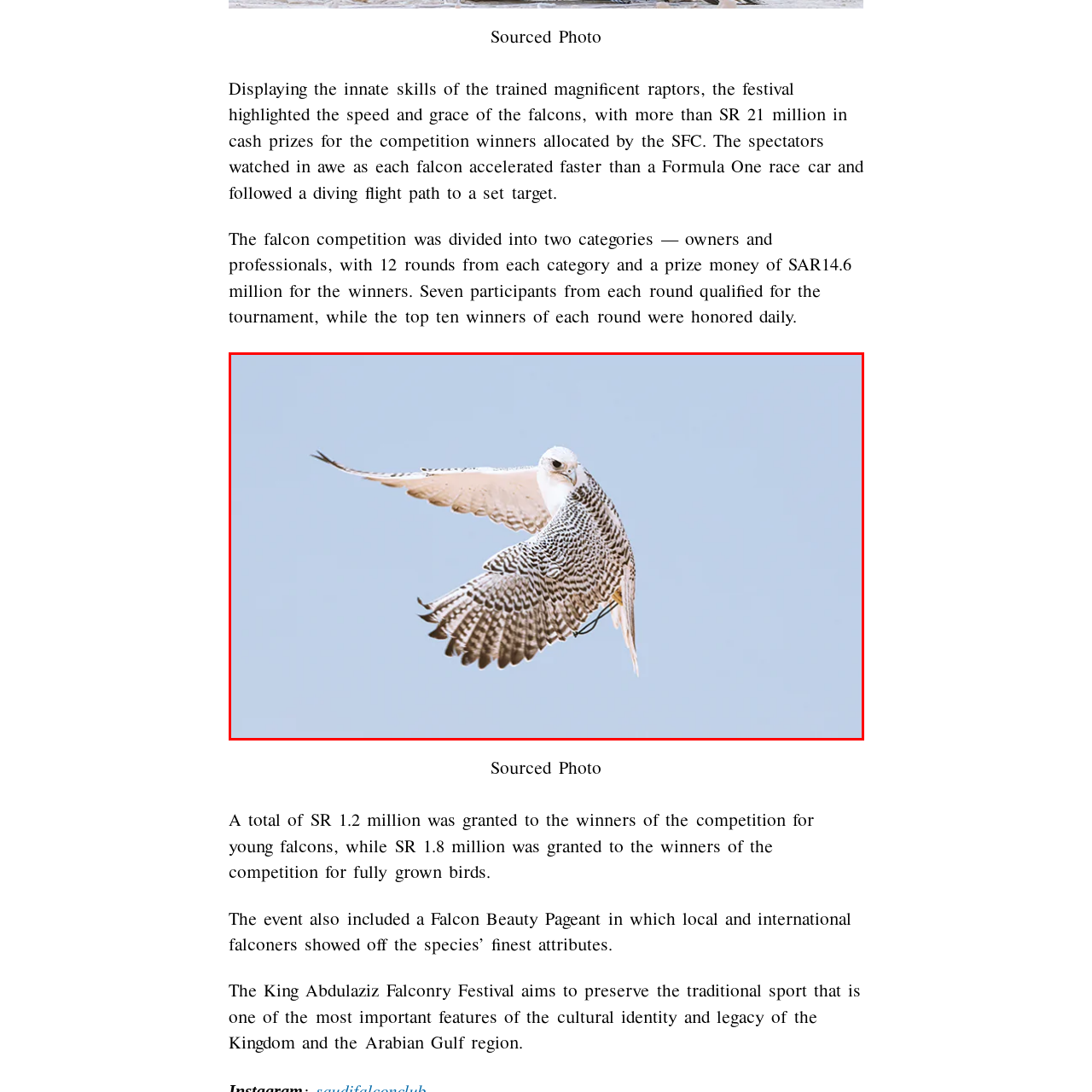What is the total prize money awarded at the festival?
Check the image encapsulated by the red bounding box and answer the question comprehensively.

According to the caption, the festival awards more than SR 21 million in prizes across various categories, indicating that the total prize money is SR 21 million.